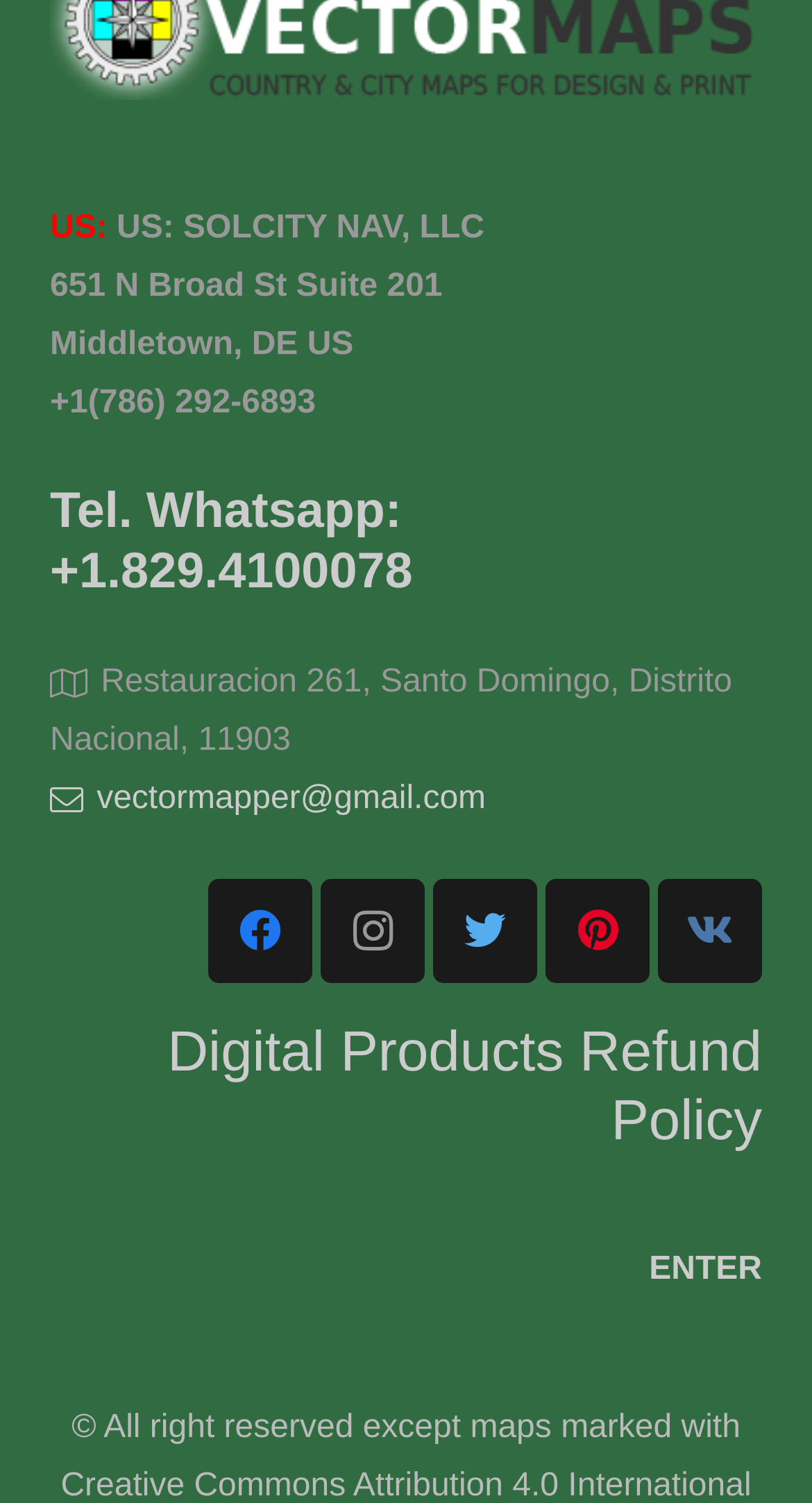Identify the bounding box coordinates of the clickable section necessary to follow the following instruction: "Send an email to vectormapper". The coordinates should be presented as four float numbers from 0 to 1, i.e., [left, top, right, bottom].

[0.062, 0.519, 0.598, 0.543]